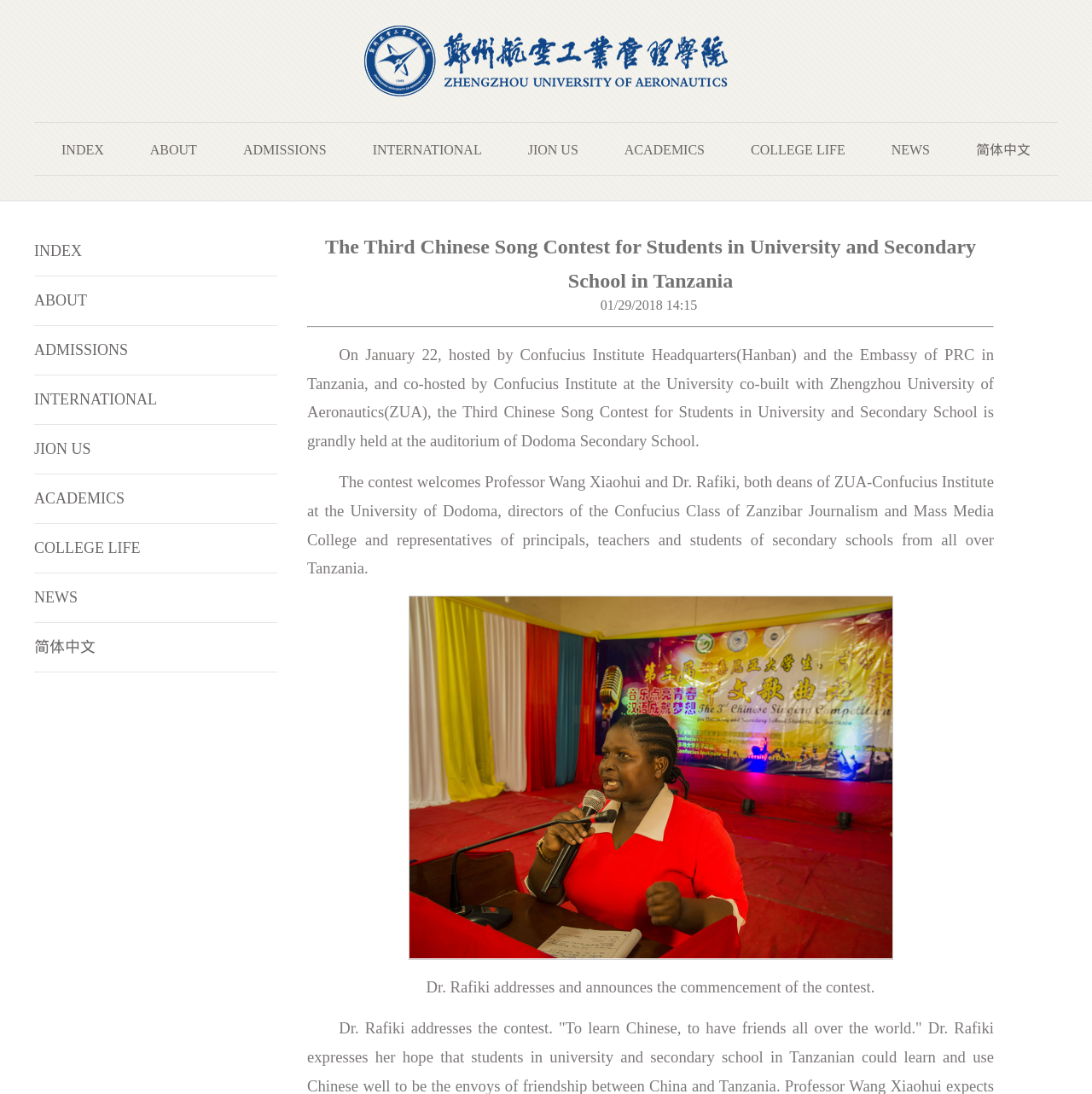Answer the question below using just one word or a short phrase: 
What is the name of the contest held at Dodoma Secondary School?

Third Chinese Song Contest